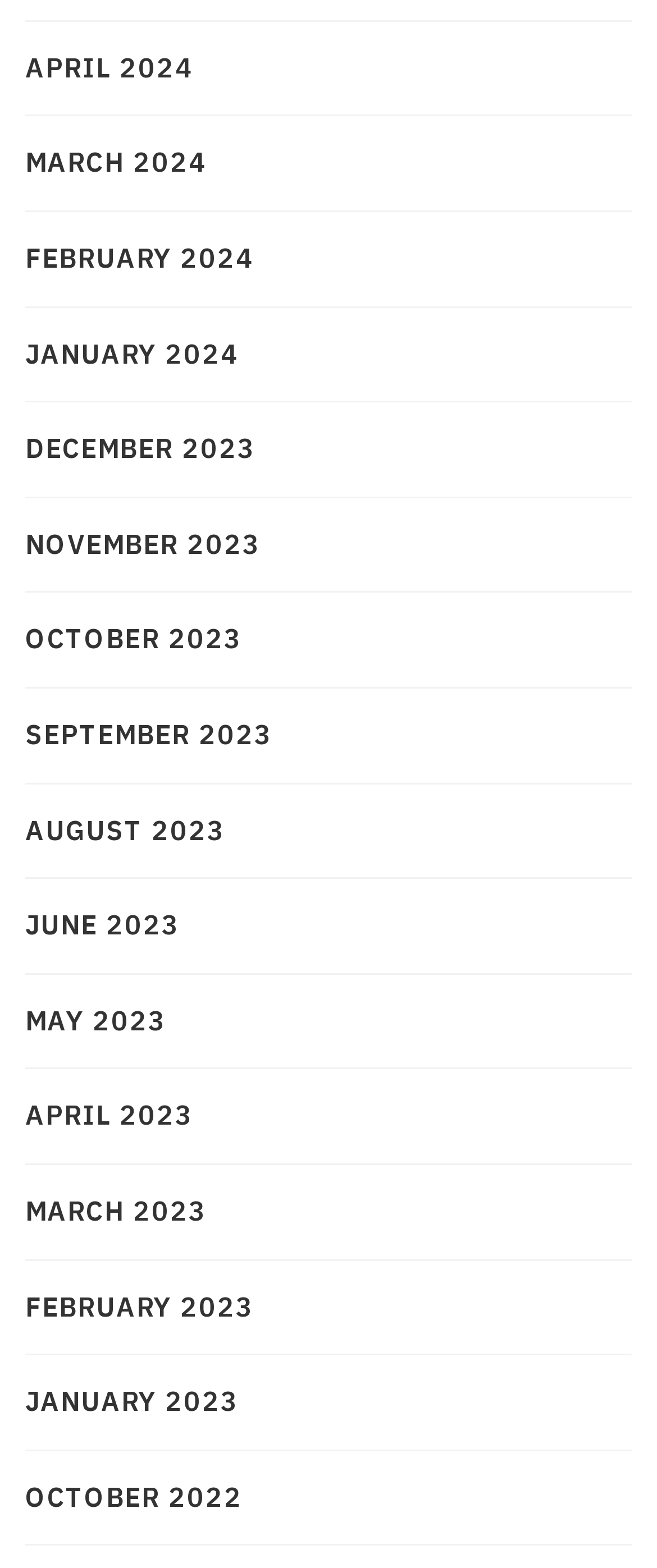Answer in one word or a short phrase: 
What is the position of the link 'JUNE 2023'?

Middle